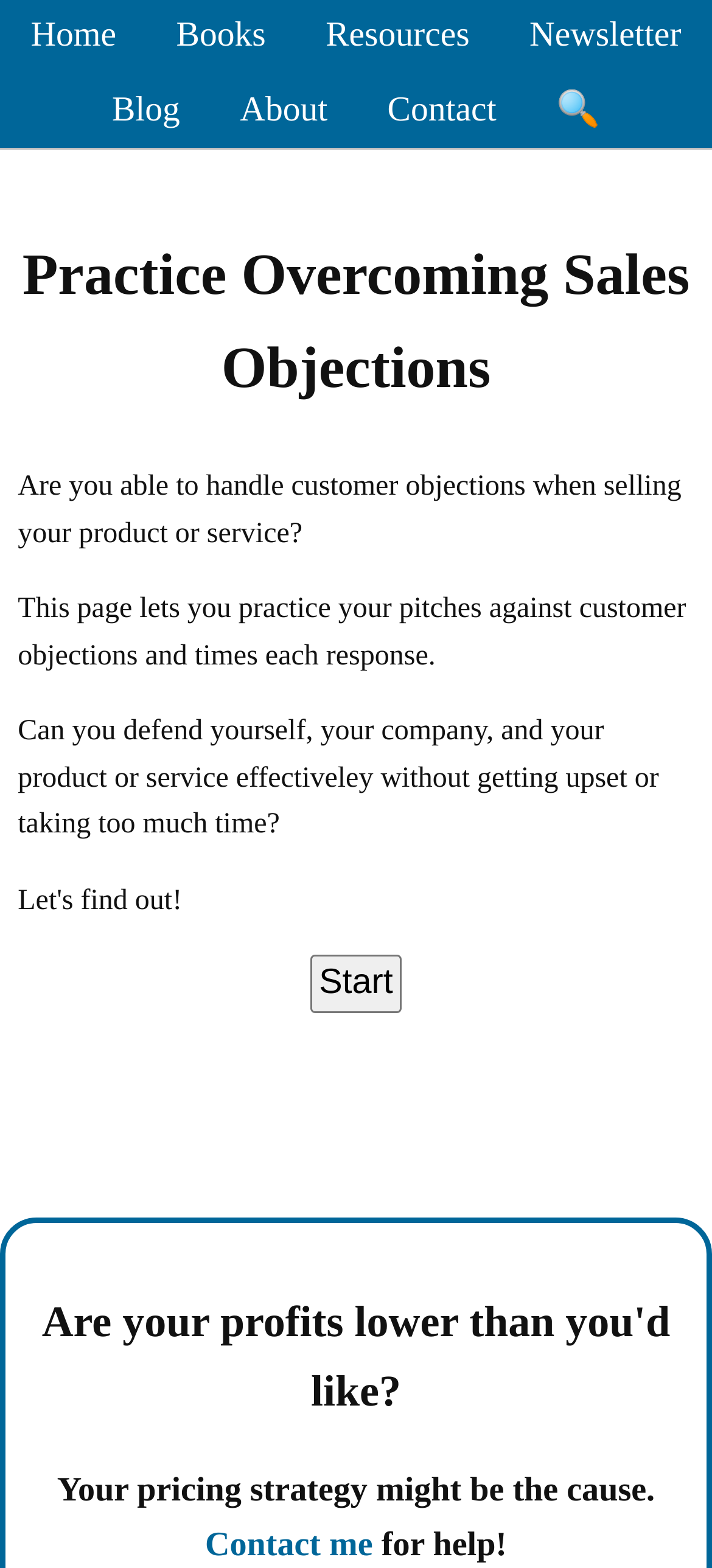Highlight the bounding box of the UI element that corresponds to this description: "Contact me".

[0.288, 0.973, 0.524, 0.998]